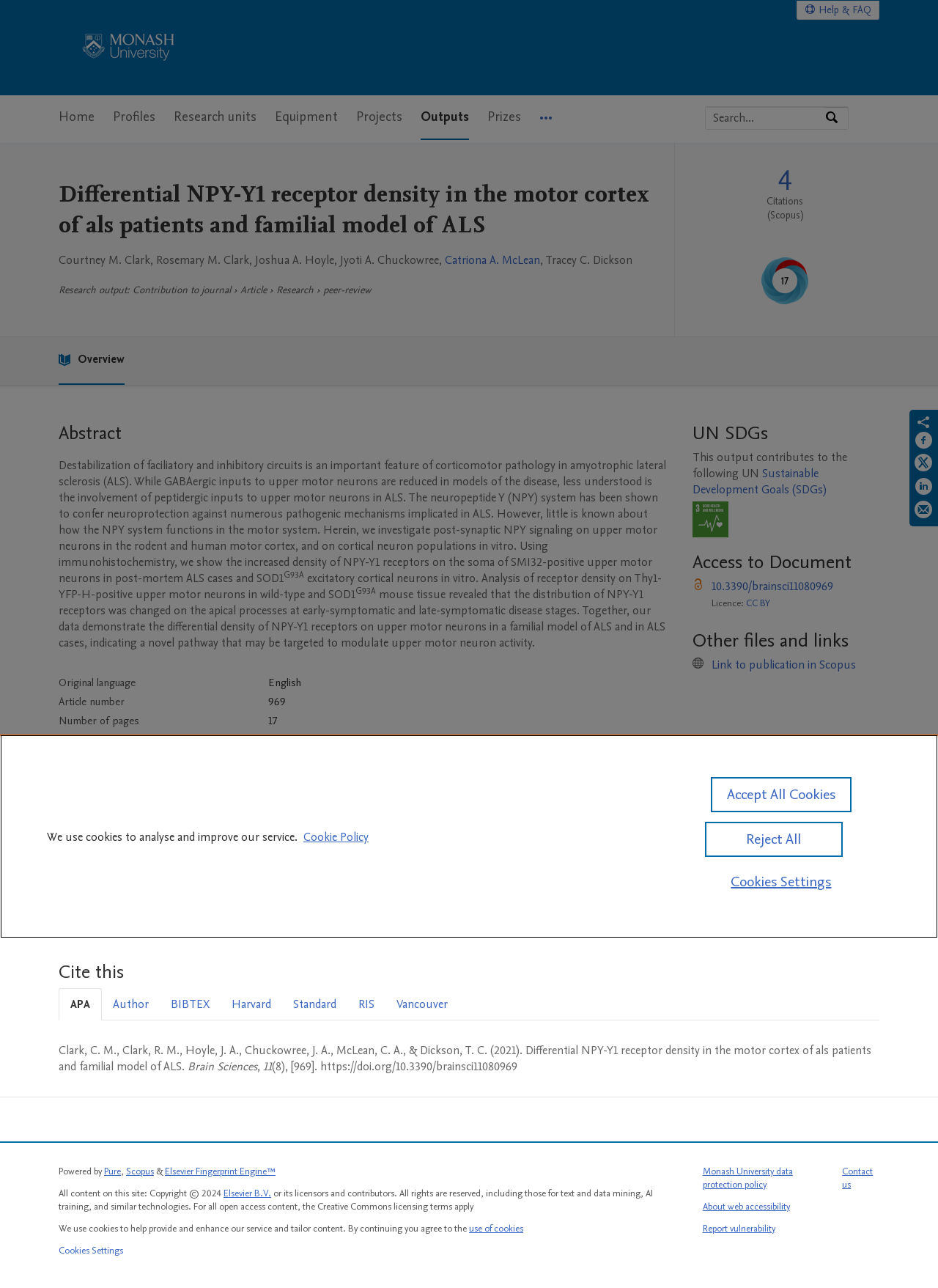Pinpoint the bounding box coordinates of the area that should be clicked to complete the following instruction: "Read the abstract". The coordinates must be given as four float numbers between 0 and 1, i.e., [left, top, right, bottom].

[0.062, 0.327, 0.712, 0.346]